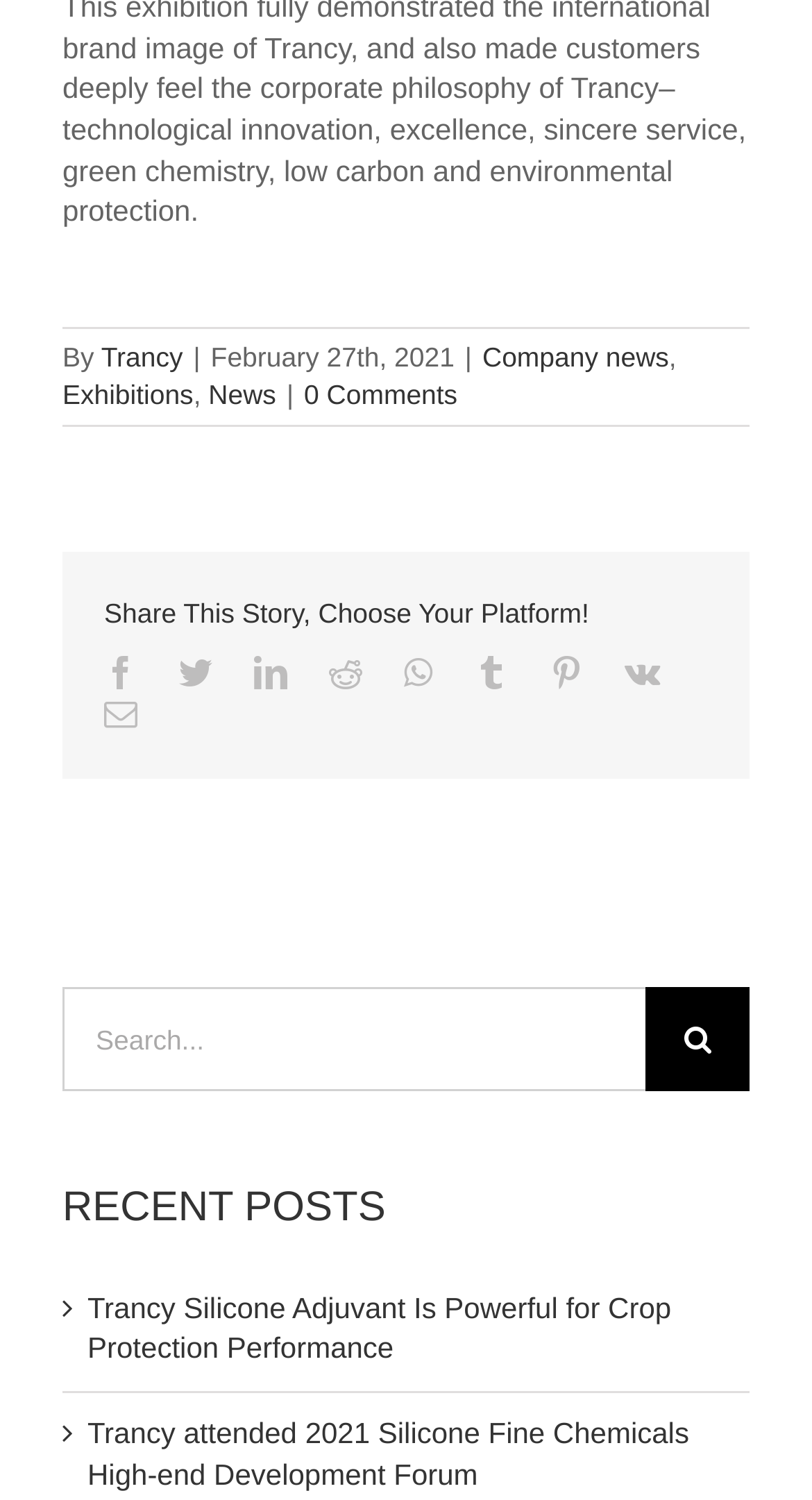Based on the element description "parent_node: Email aria-label="Subscribe" name="commit"", predict the bounding box coordinates of the UI element.

None